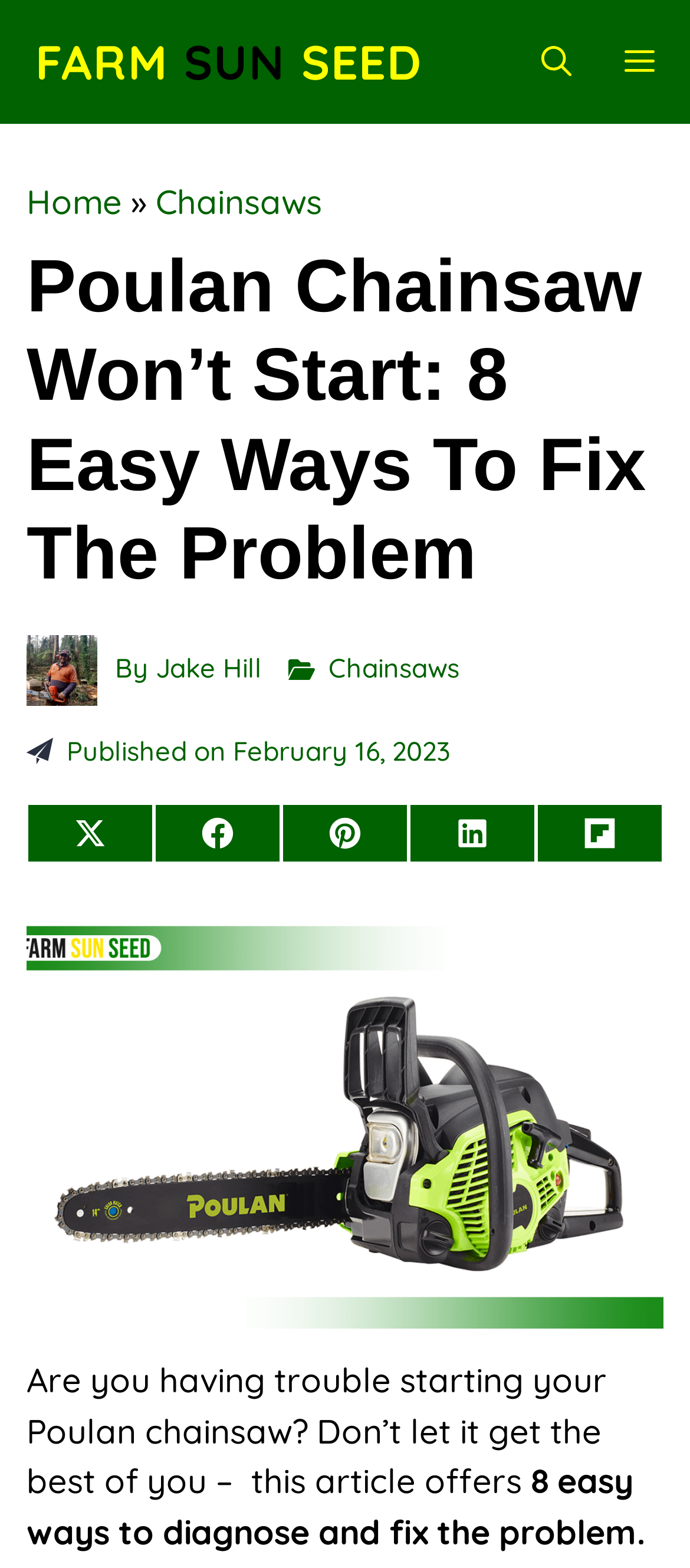Identify the main title of the webpage and generate its text content.

Poulan Chainsaw Won’t Start: 8 Easy Ways To Fix The Problem